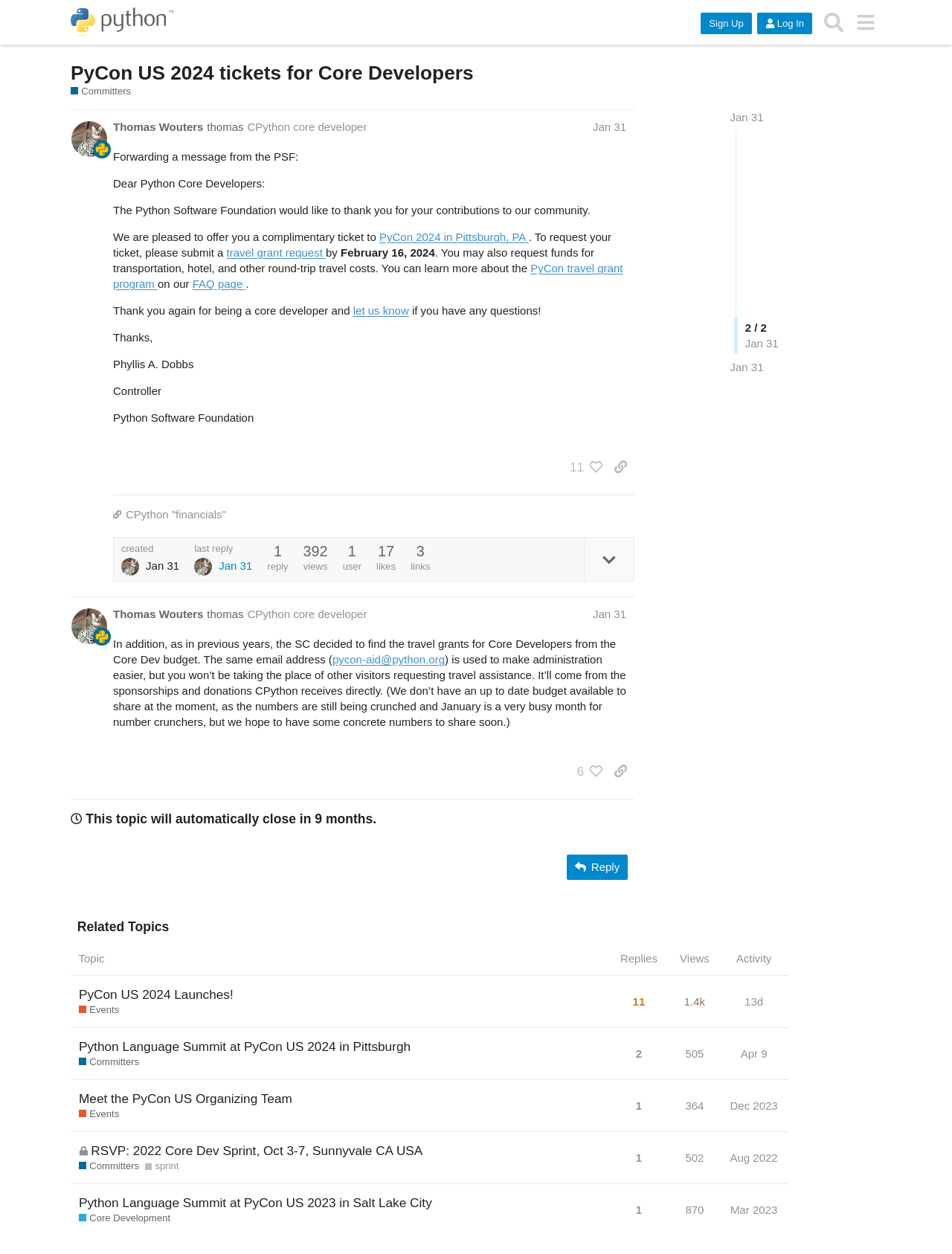Please identify the bounding box coordinates of the element on the webpage that should be clicked to follow this instruction: "Click on the post by Thomas Wouters". The bounding box coordinates should be given as four float numbers between 0 and 1, formatted as [left, top, right, bottom].

[0.075, 0.087, 0.755, 0.476]